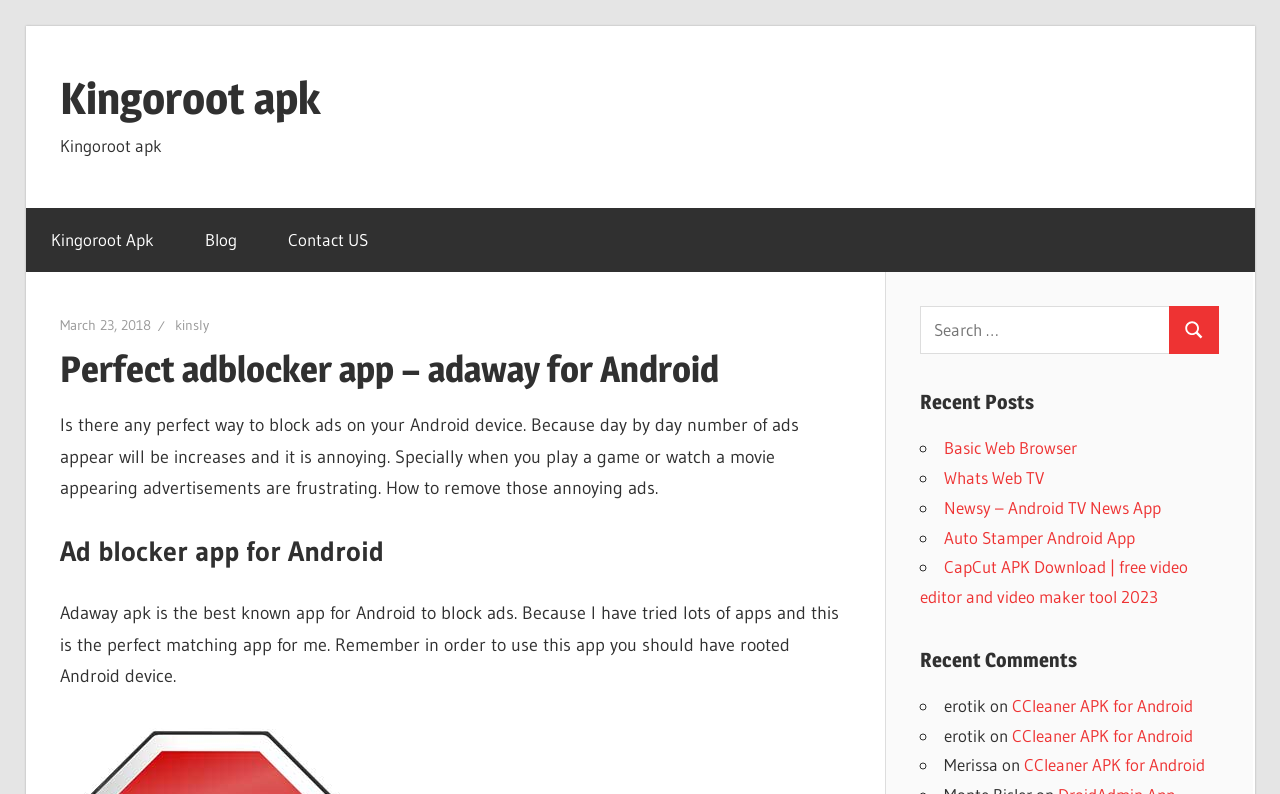How many recent comments are listed?
Using the screenshot, give a one-word or short phrase answer.

3